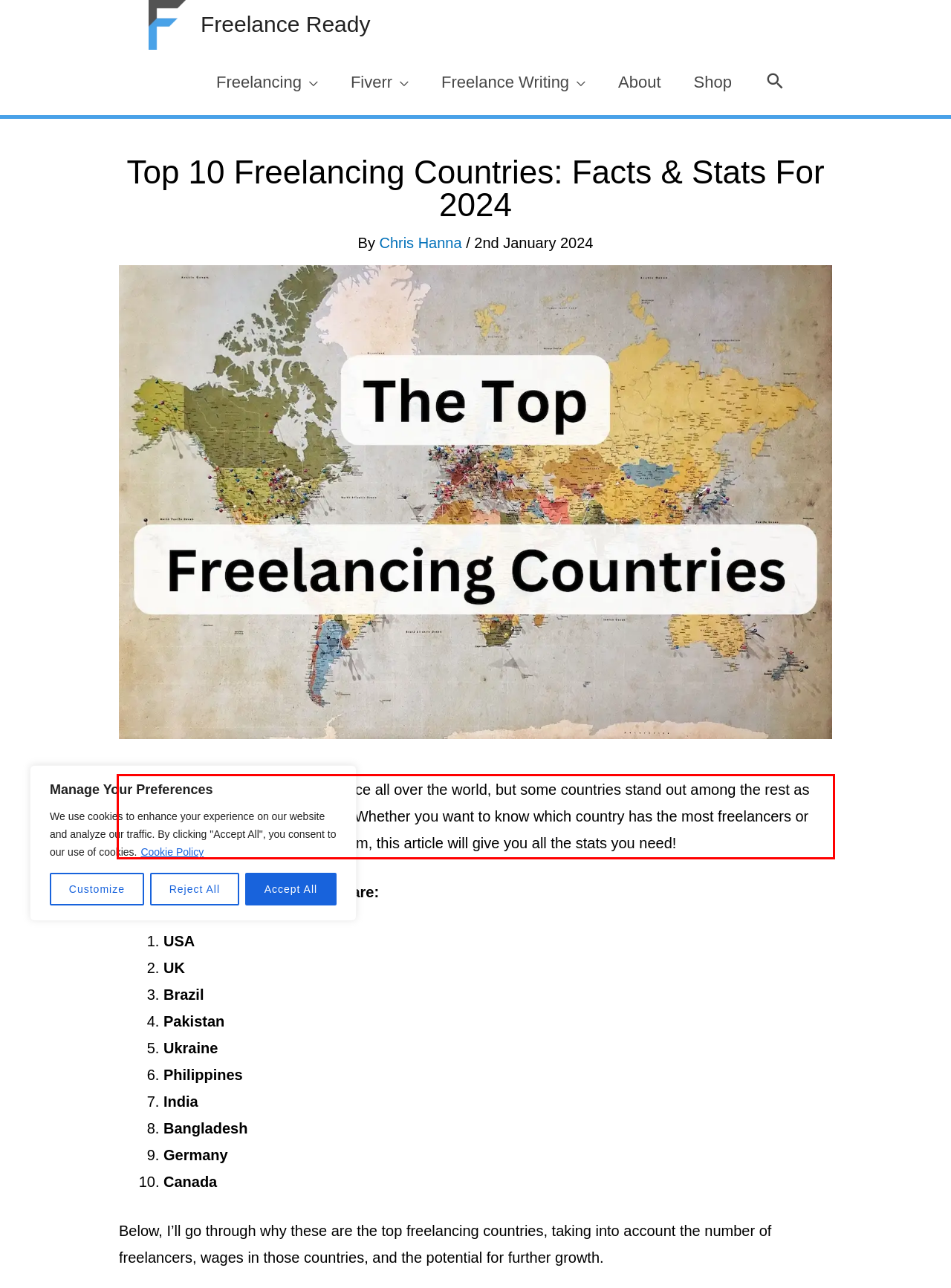You are provided with a screenshot of a webpage that includes a UI element enclosed in a red rectangle. Extract the text content inside this red rectangle.

Freelancing is a popular career choice all over the world, but some countries stand out among the rest as being the top freelancing countries. Whether you want to know which country has the most freelancers or where the best freelancers come from, this article will give you all the stats you need!